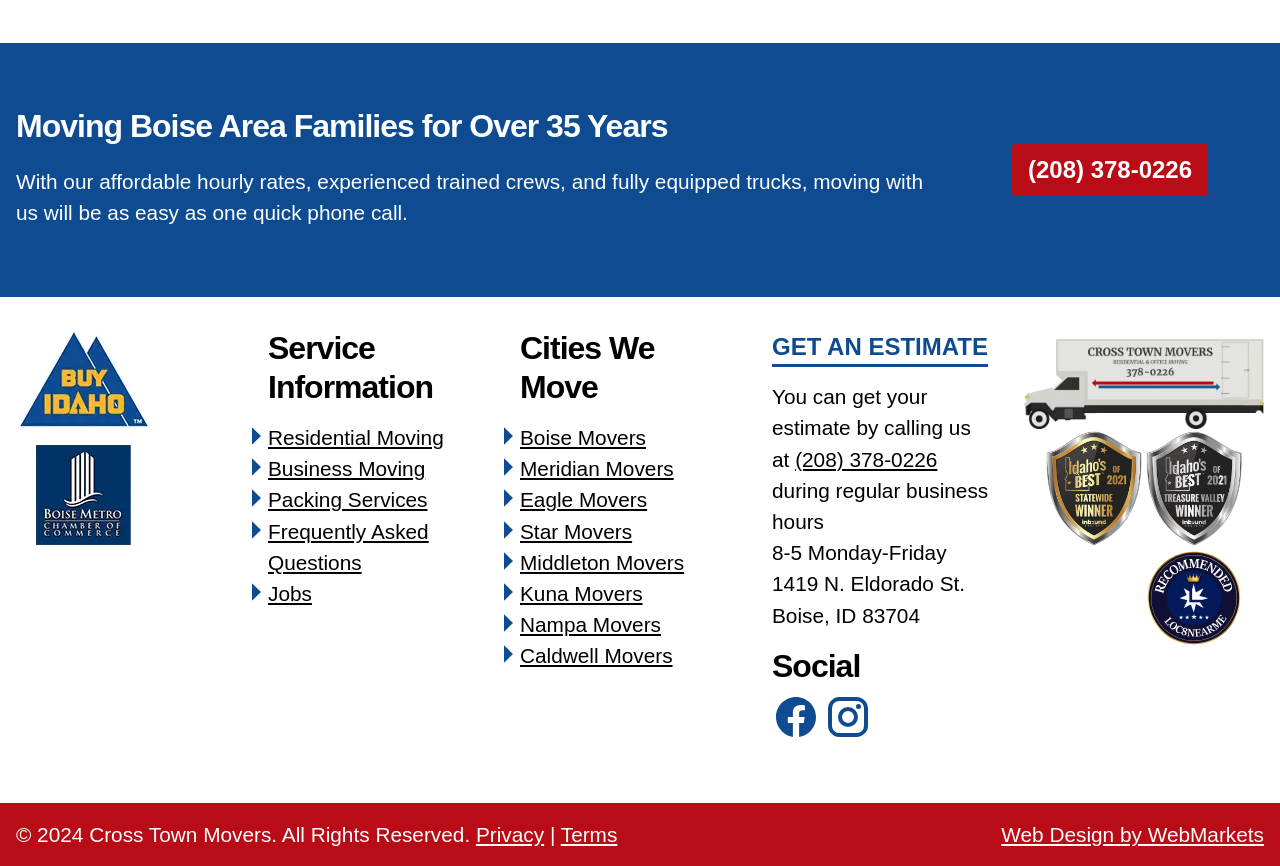Please specify the bounding box coordinates of the area that should be clicked to accomplish the following instruction: "Get an estimate". The coordinates should consist of four float numbers between 0 and 1, i.e., [left, top, right, bottom].

[0.603, 0.38, 0.772, 0.422]